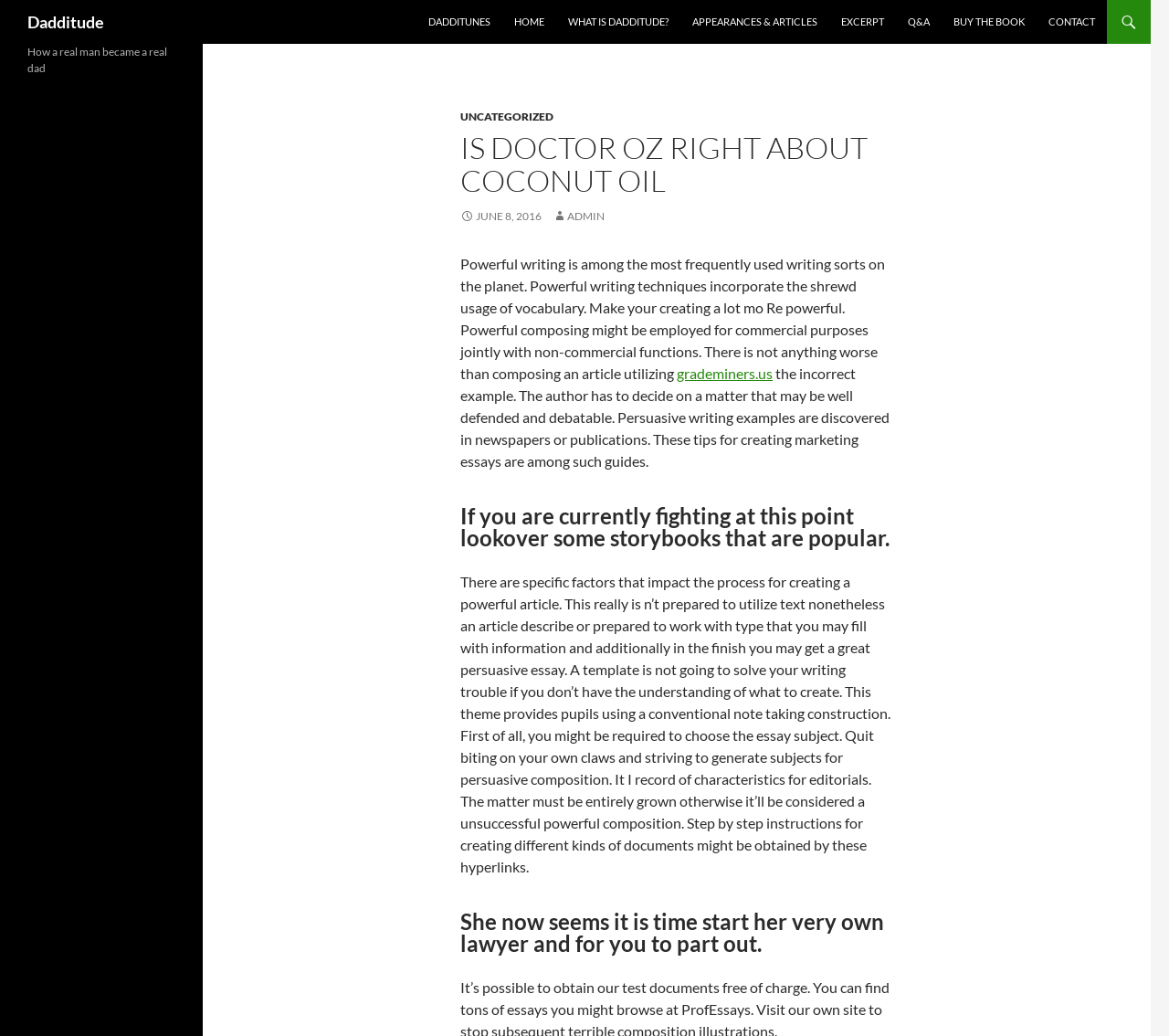Give a succinct answer to this question in a single word or phrase: 
What is the date of the article?

JUNE 8, 2016